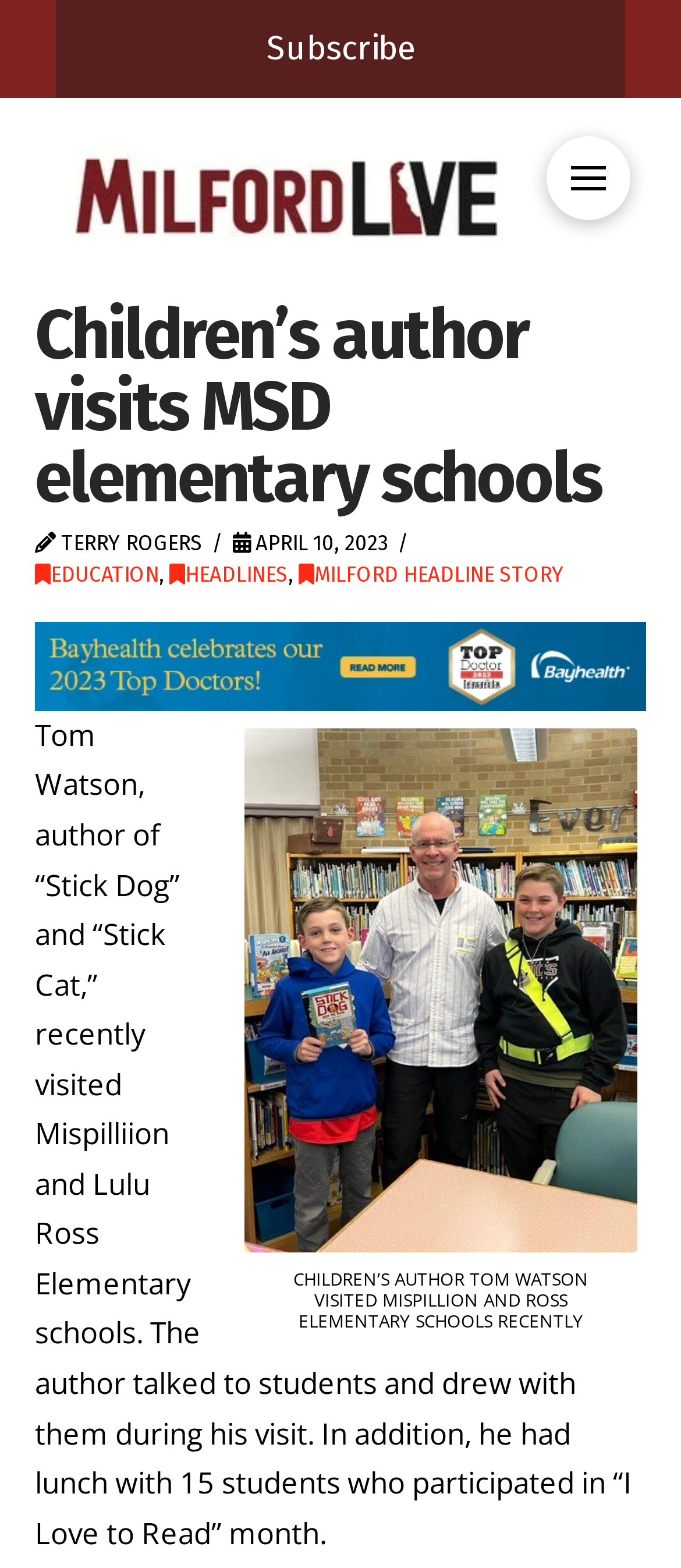Locate the bounding box of the user interface element based on this description: "parent_node: Subscribe title="Back to Top"".

[0.885, 0.773, 0.974, 0.812]